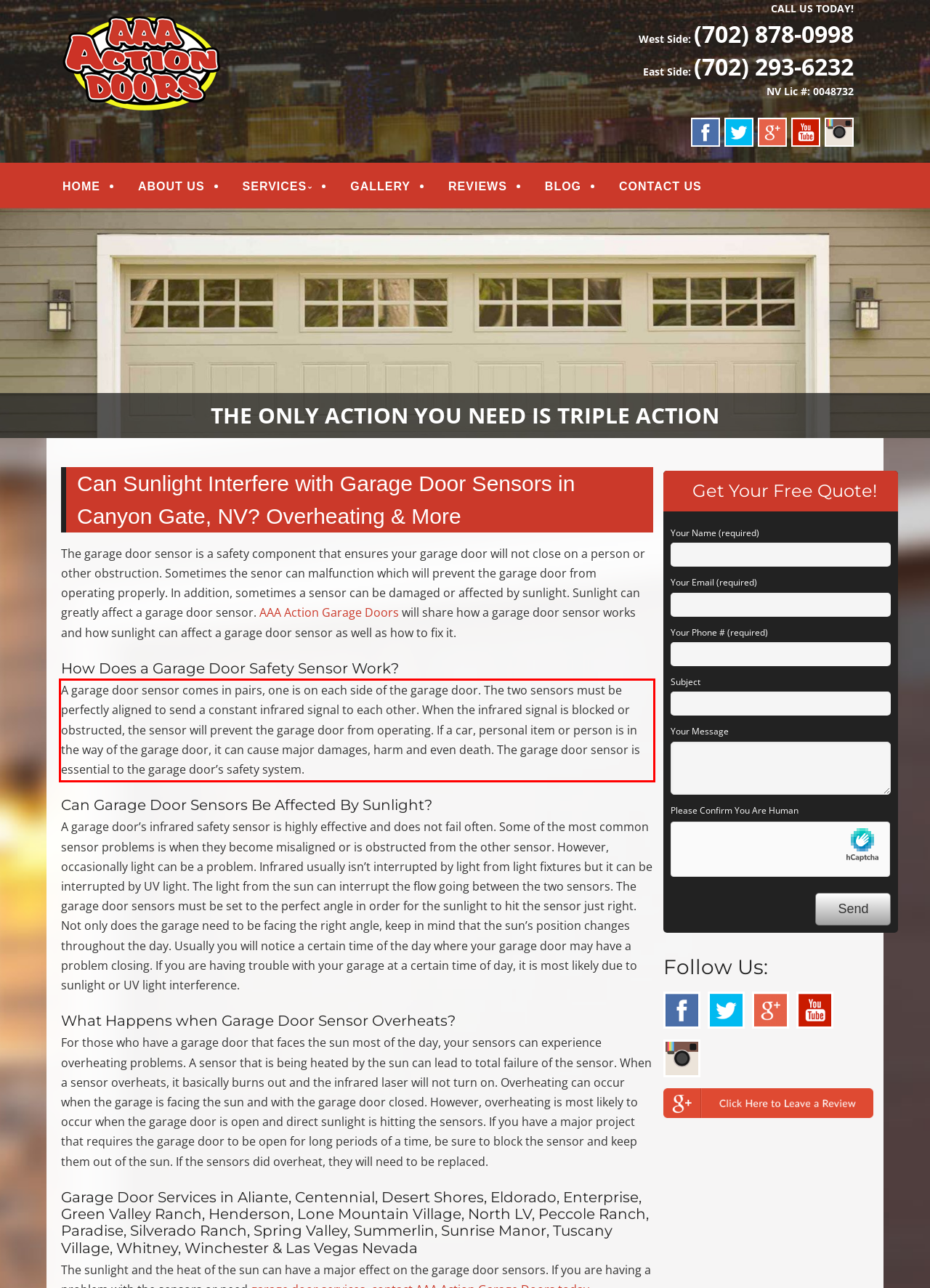Given a webpage screenshot with a red bounding box, perform OCR to read and deliver the text enclosed by the red bounding box.

A garage door sensor comes in pairs, one is on each side of the garage door. The two sensors must be perfectly aligned to send a constant infrared signal to each other. When the infrared signal is blocked or obstructed, the sensor will prevent the garage door from operating. If a car, personal item or person is in the way of the garage door, it can cause major damages, harm and even death. The garage door sensor is essential to the garage door’s safety system.